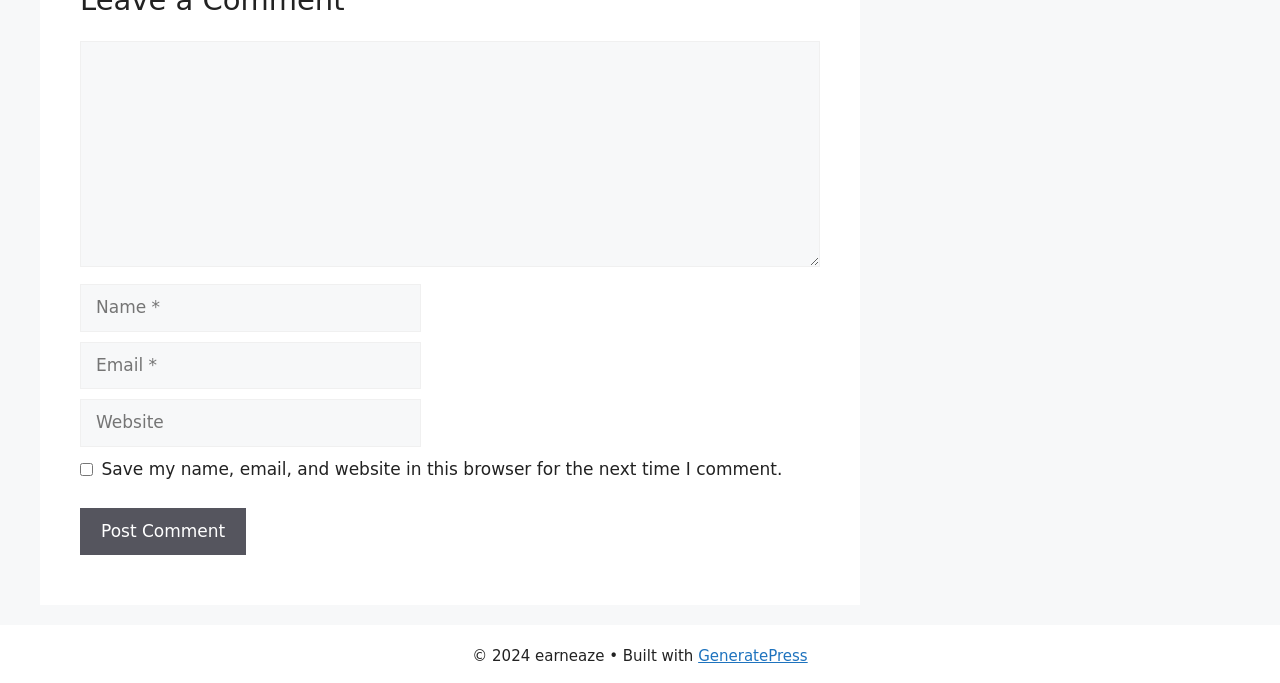Provide the bounding box coordinates for the specified HTML element described in this description: "parent_node: Comment name="url" placeholder="Website"". The coordinates should be four float numbers ranging from 0 to 1, in the format [left, top, right, bottom].

[0.062, 0.584, 0.329, 0.654]